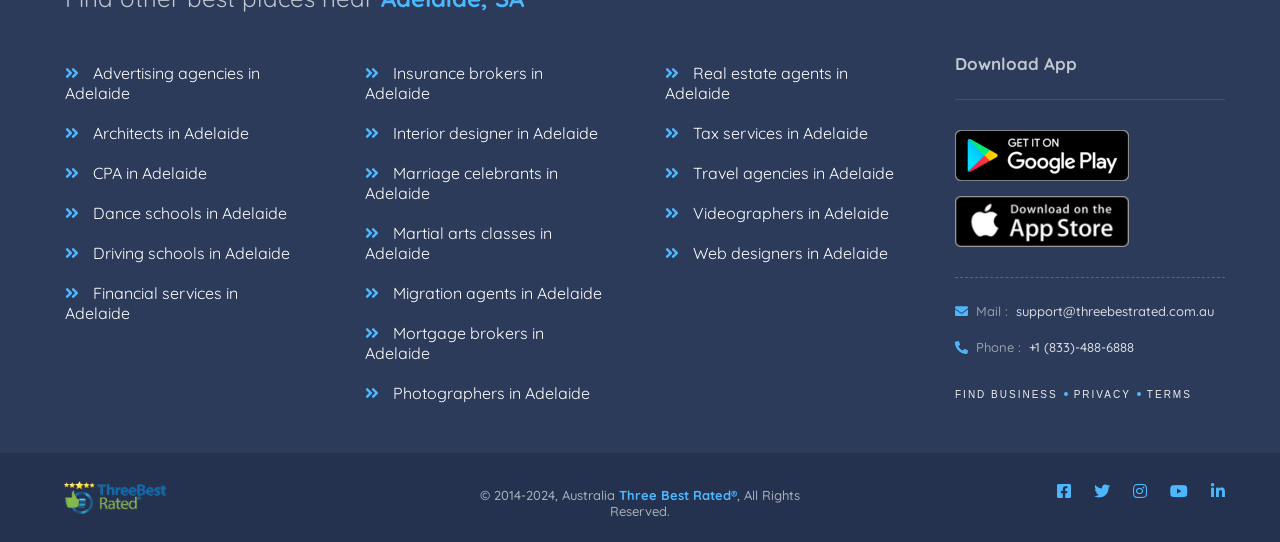Highlight the bounding box coordinates of the region I should click on to meet the following instruction: "Contact support via email".

[0.791, 0.558, 0.948, 0.588]